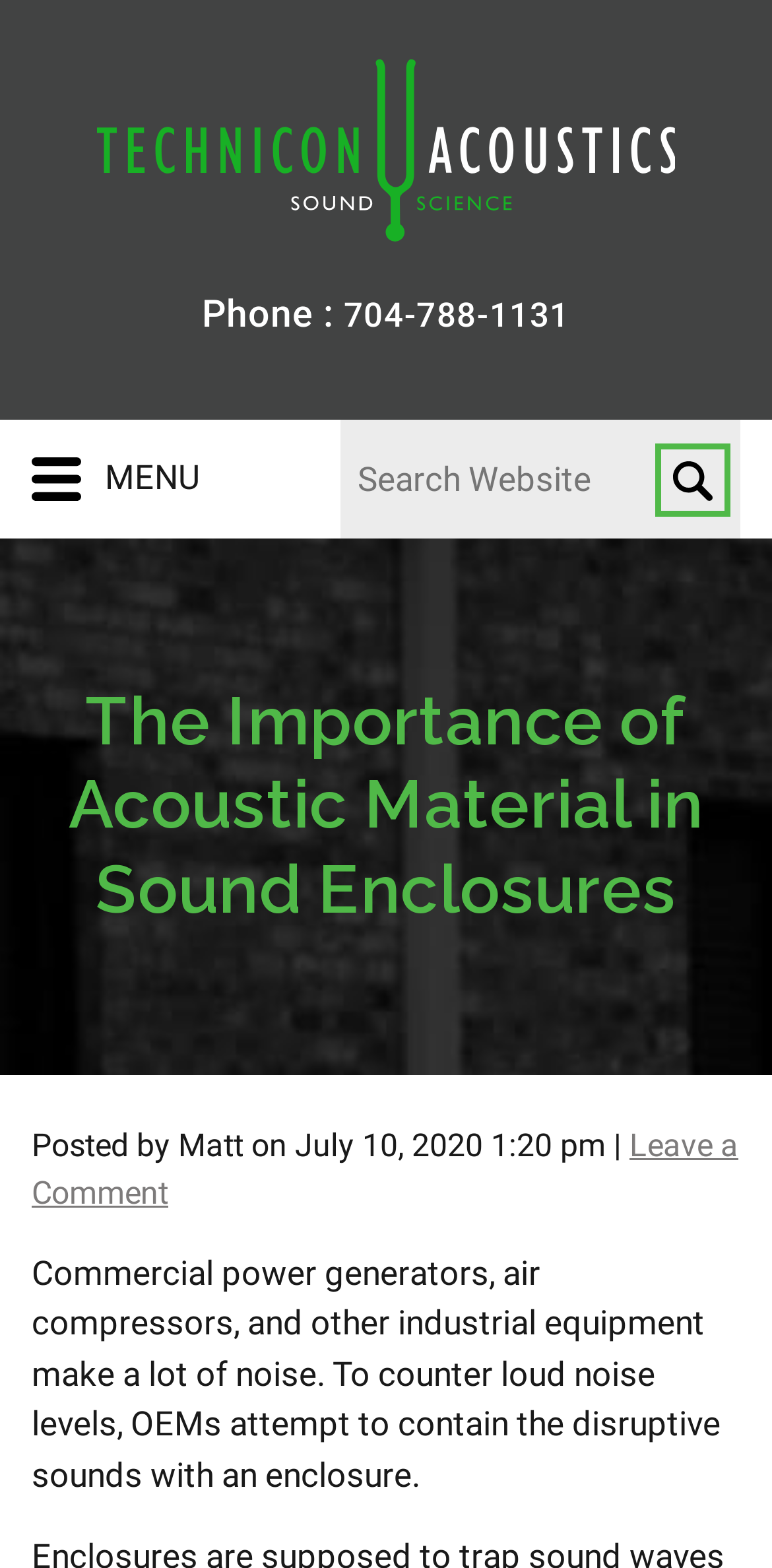What is the company name displayed in the top-left corner?
We need a detailed and exhaustive answer to the question. Please elaborate.

I found the company name by looking at the top-left corner of the webpage, where the company's logo and name are displayed.